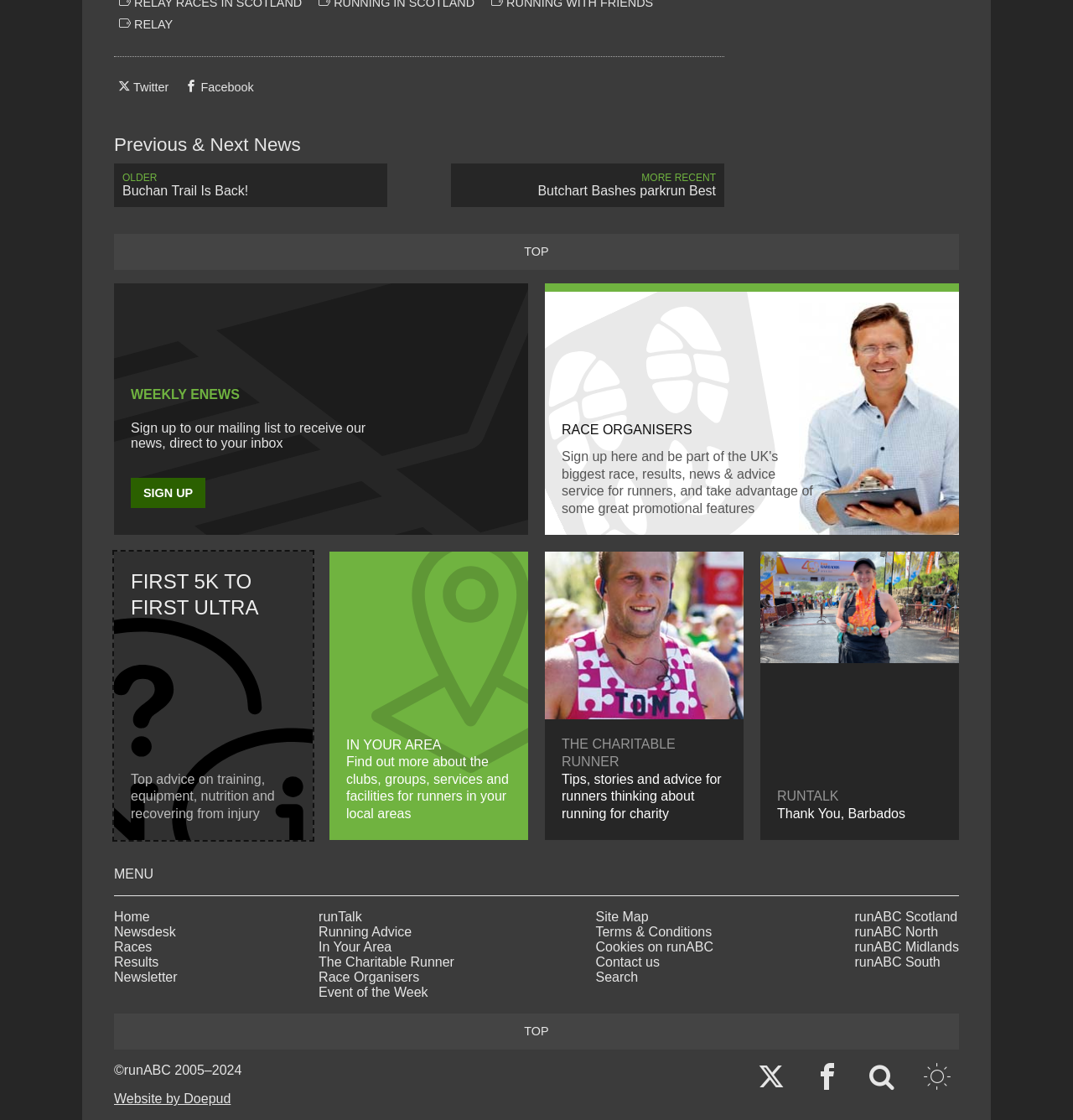Locate the bounding box coordinates of the element's region that should be clicked to carry out the following instruction: "Go to the home page". The coordinates need to be four float numbers between 0 and 1, i.e., [left, top, right, bottom].

[0.106, 0.812, 0.14, 0.825]